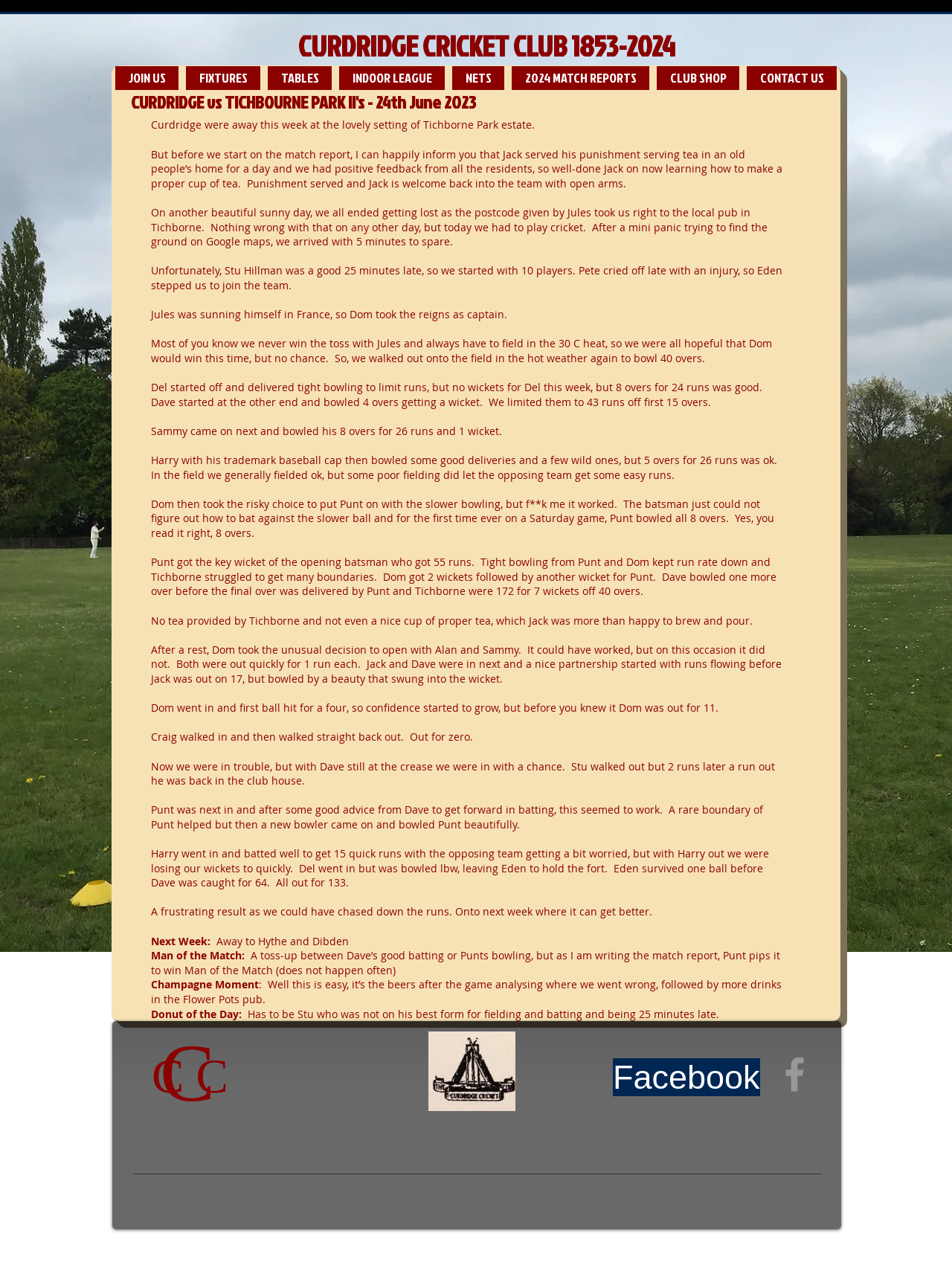Find the bounding box coordinates of the element I should click to carry out the following instruction: "Check CONTACT US".

[0.784, 0.052, 0.879, 0.071]